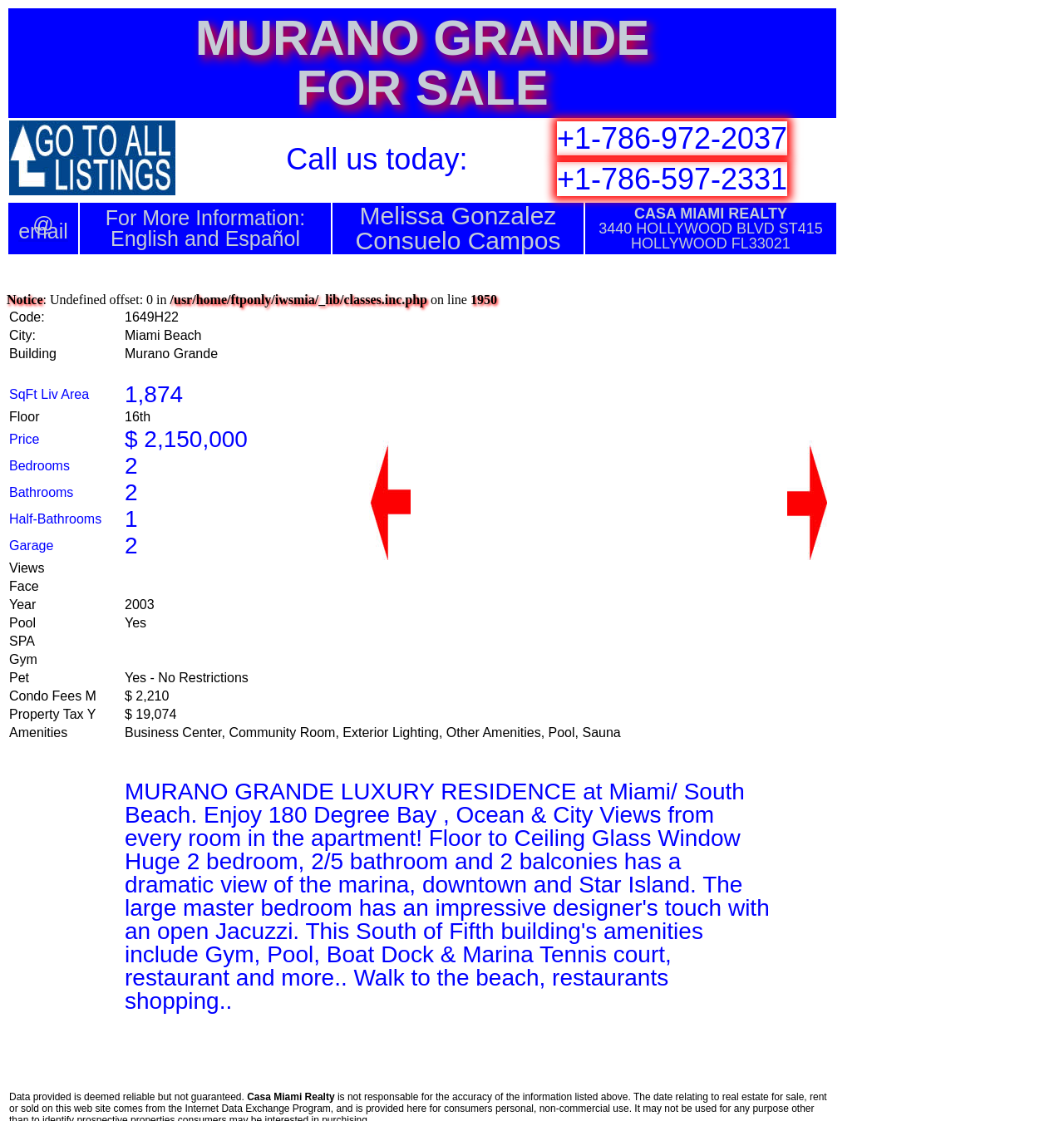What is the phone number to call for more information?
Answer the question using a single word or phrase, according to the image.

+1-786-972-2037